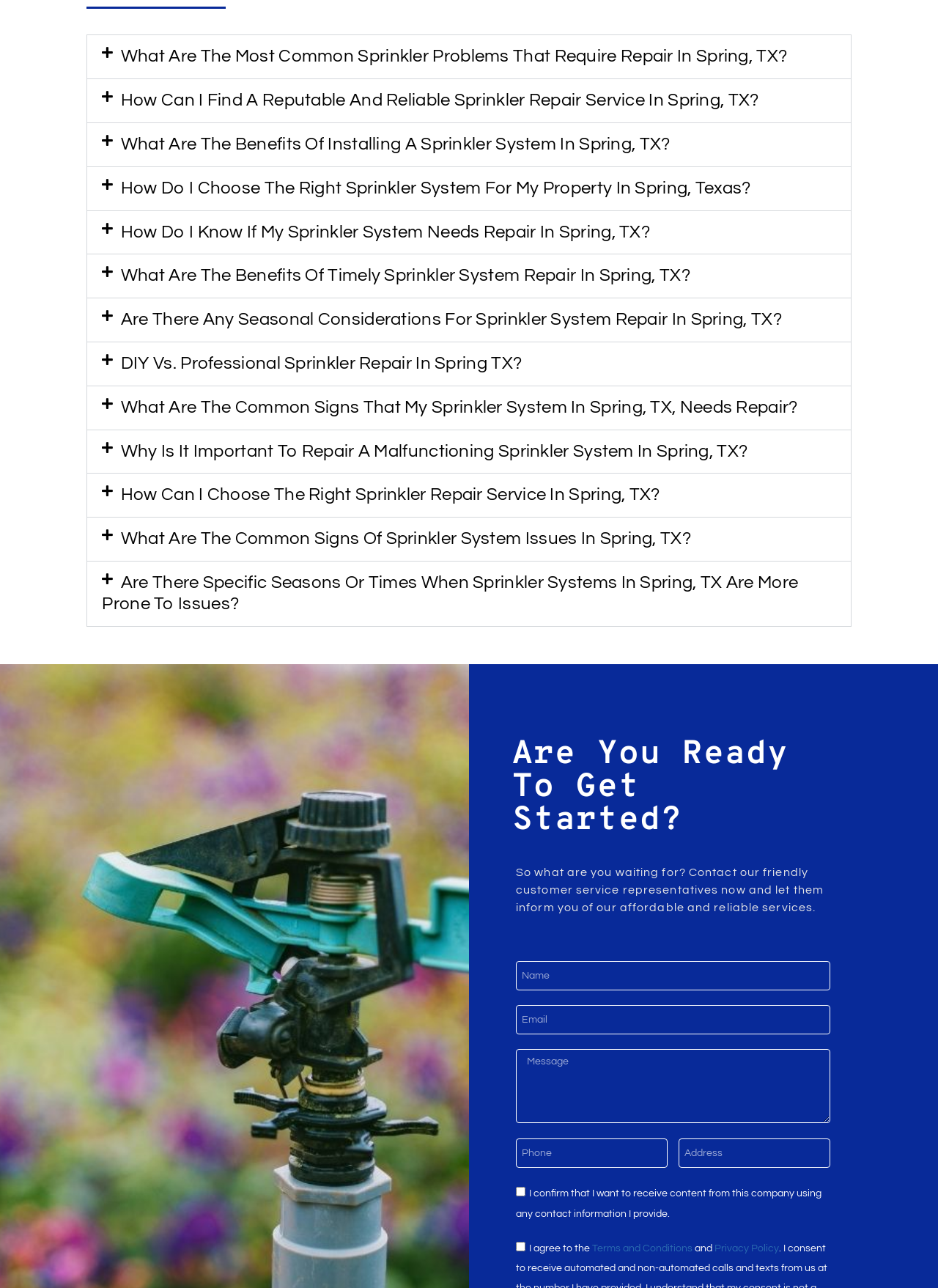Use a single word or phrase to answer the question:
What is the benefit of timely sprinkler system repair?

Unknown